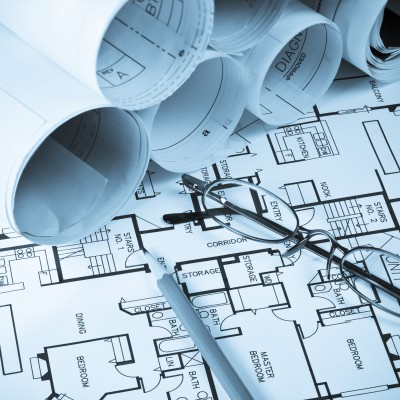Provide a brief response to the question below using one word or phrase:
What type of projects are the blueprints relevant for?

Construction and architectural projects